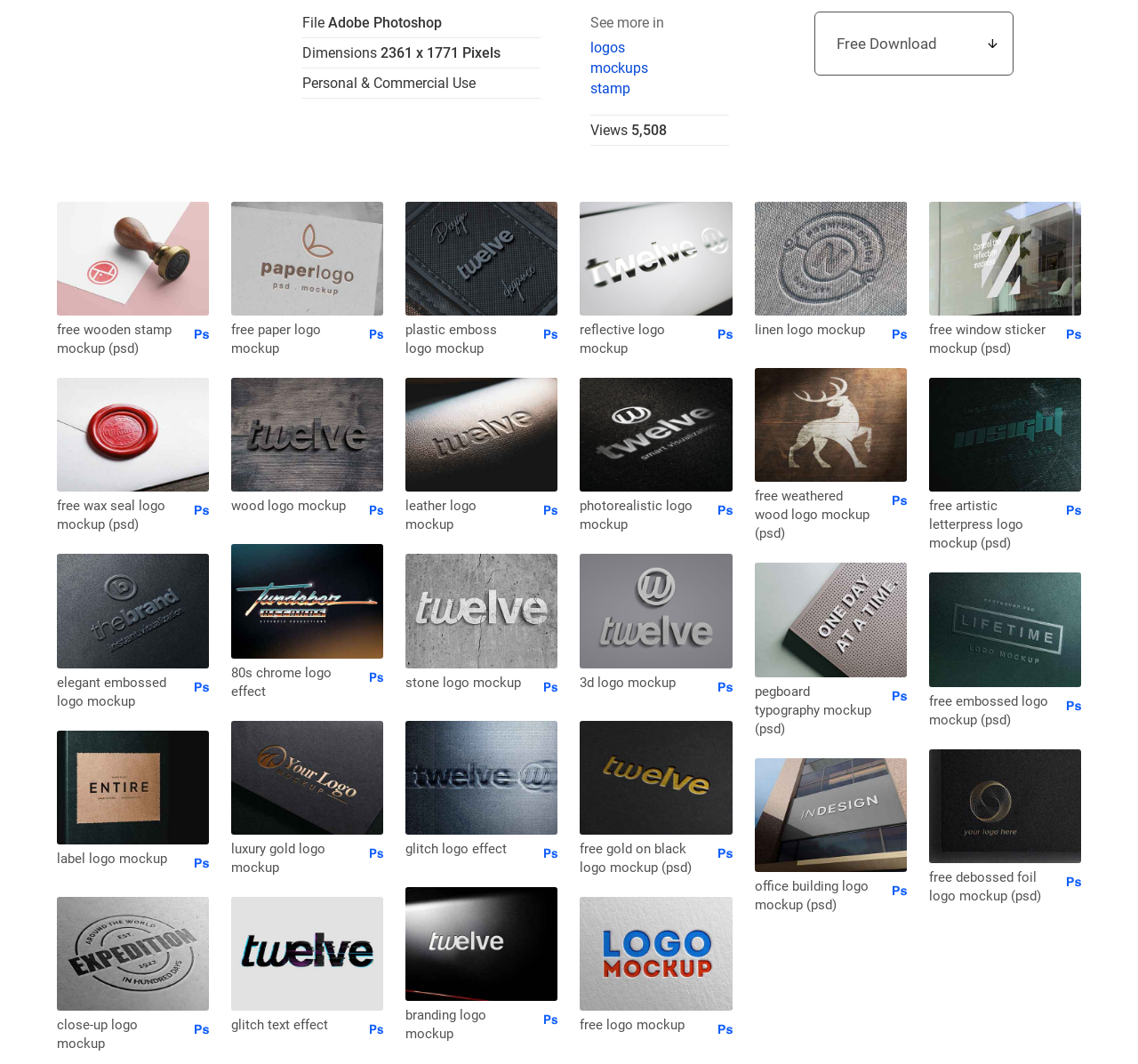Identify the bounding box of the HTML element described as: "Pegboard Typography Mockup (PSD)".

[0.663, 0.639, 0.77, 0.696]